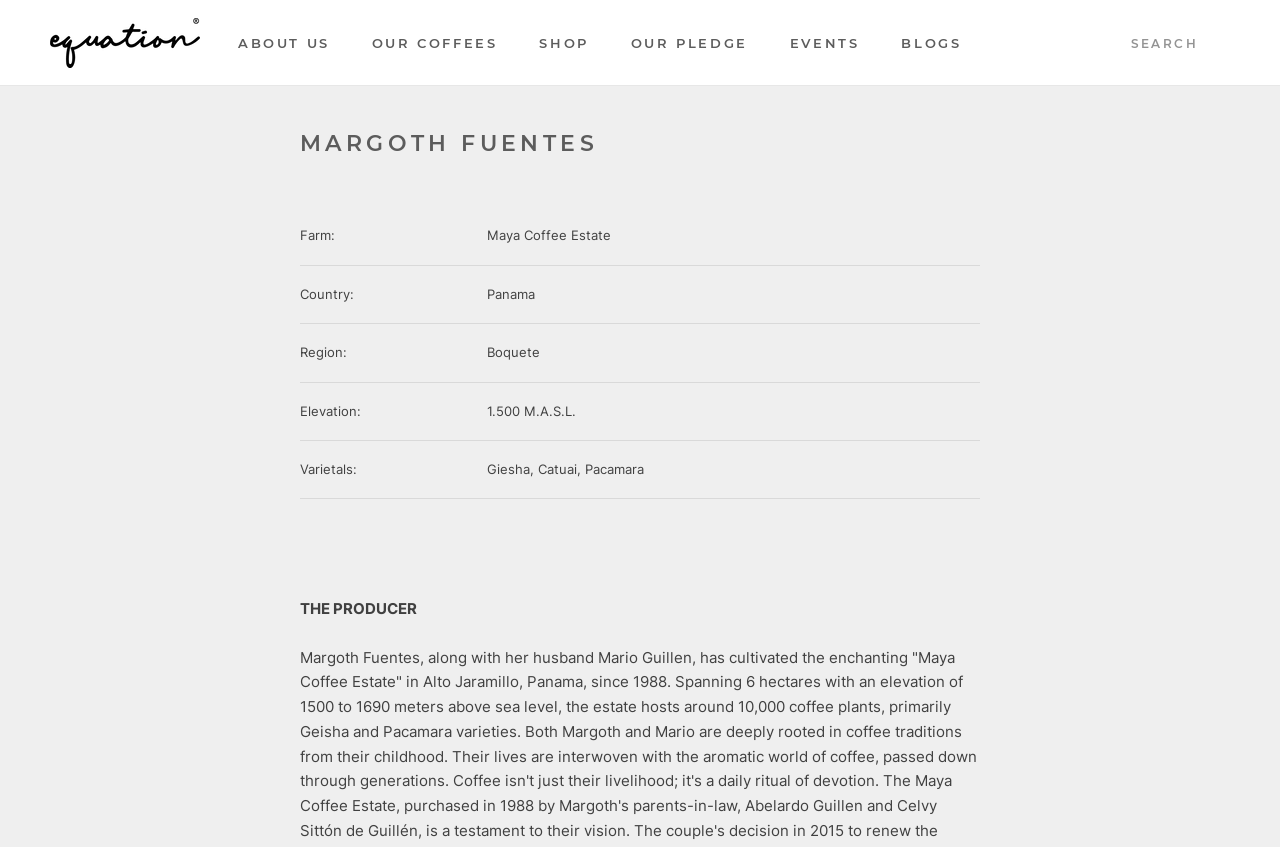Using the provided description: "About us", find the bounding box coordinates of the corresponding UI element. The output should be four float numbers between 0 and 1, in the format [left, top, right, bottom].

[0.186, 0.041, 0.258, 0.06]